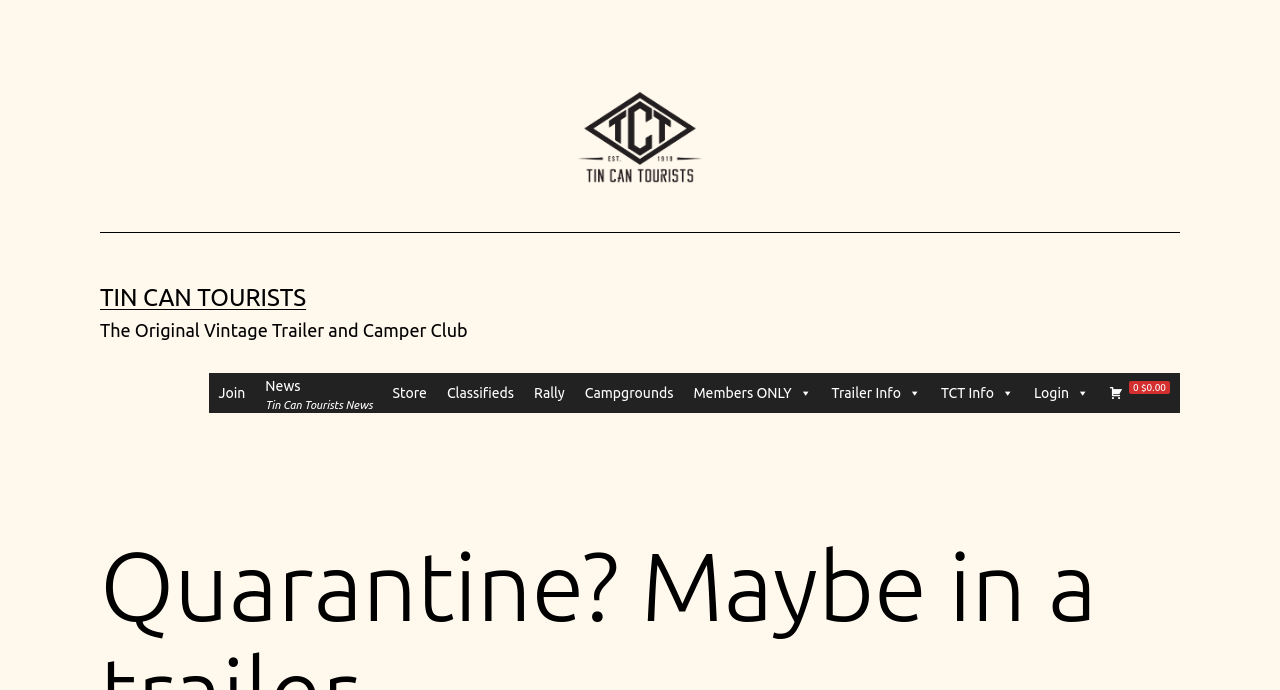How many menu items are in the primary menu?
Analyze the image and provide a thorough answer to the question.

The primary menu can be found in the top-right corner of the webpage, and it contains 9 menu items: 'Join', 'News Tin Can Tourists News', 'Store', 'Classifieds', 'Rally', 'Campgrounds', 'Members ONLY', 'Trailer Info', and 'TCT Info'.